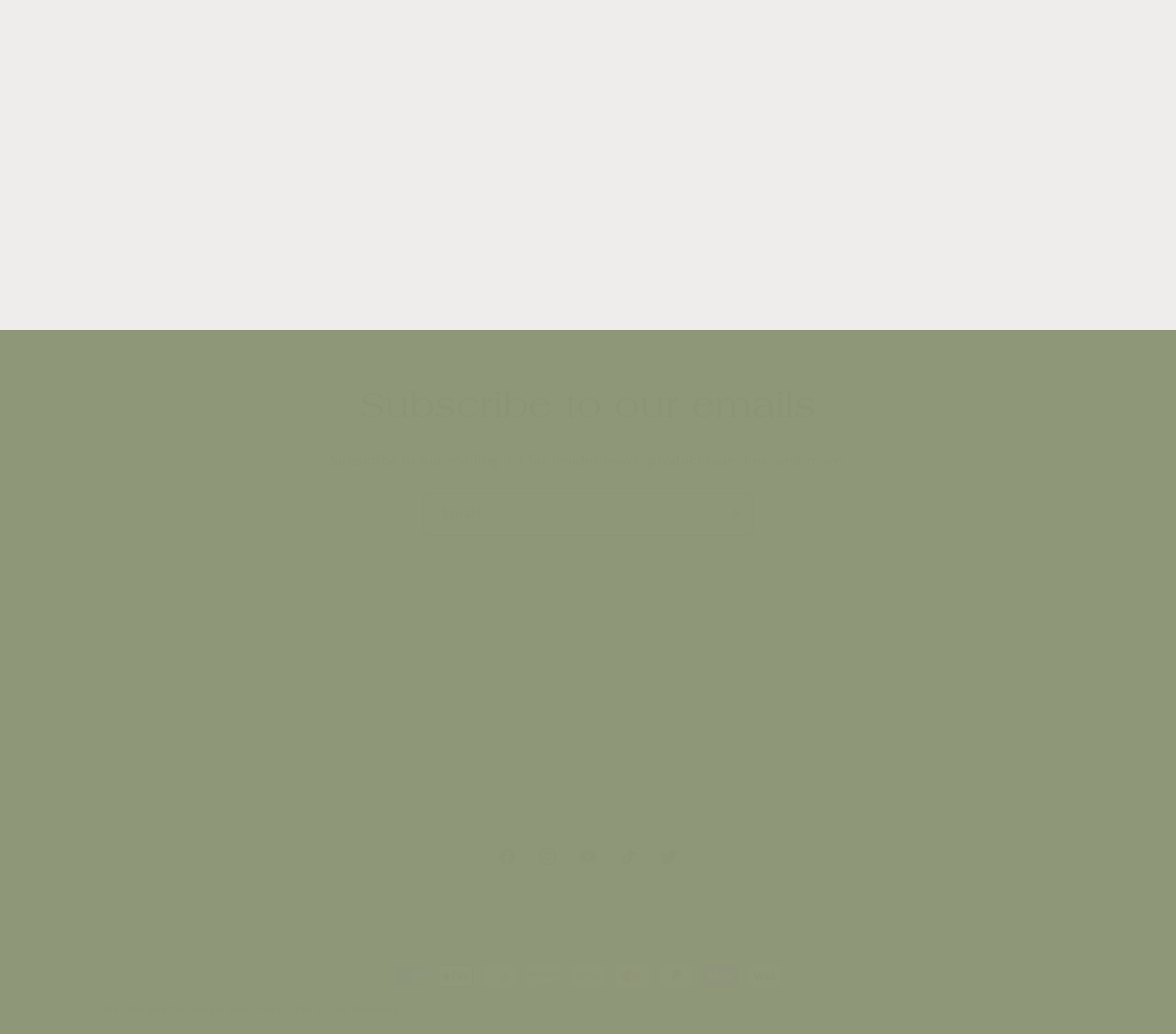What is the purpose of the textbox on the webpage?
Using the image, provide a concise answer in one word or a short phrase.

Email subscription